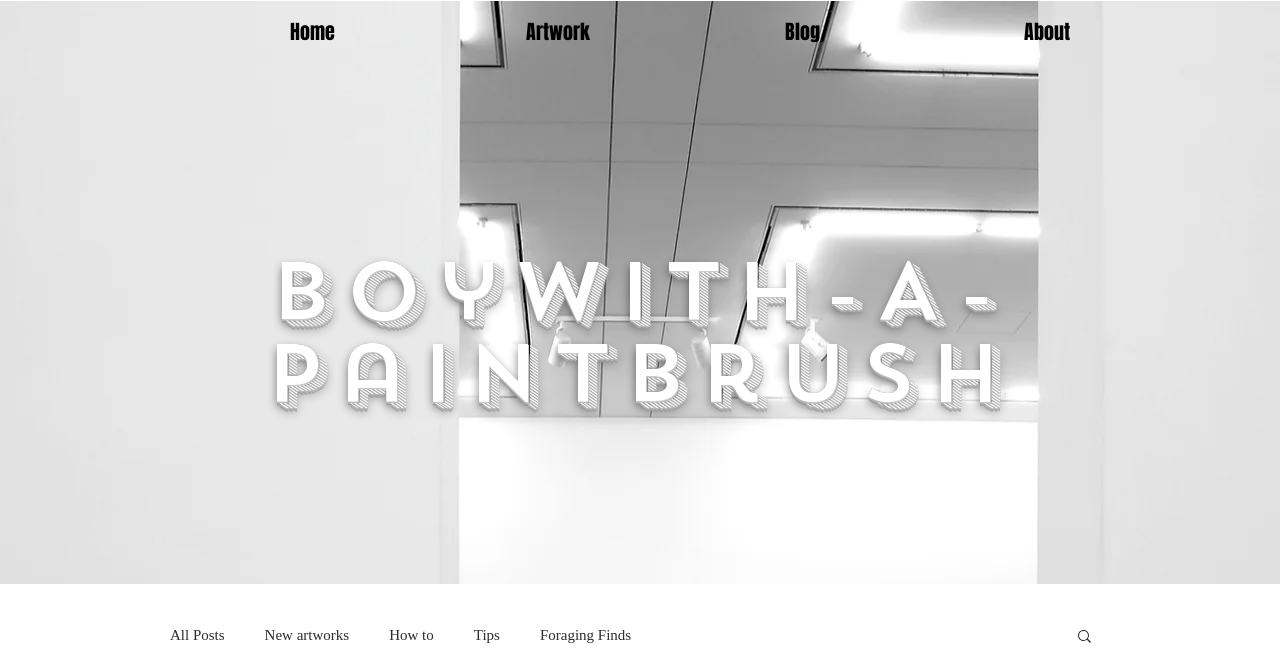Kindly determine the bounding box coordinates for the area that needs to be clicked to execute this instruction: "read blog posts".

[0.531, 0.007, 0.723, 0.088]